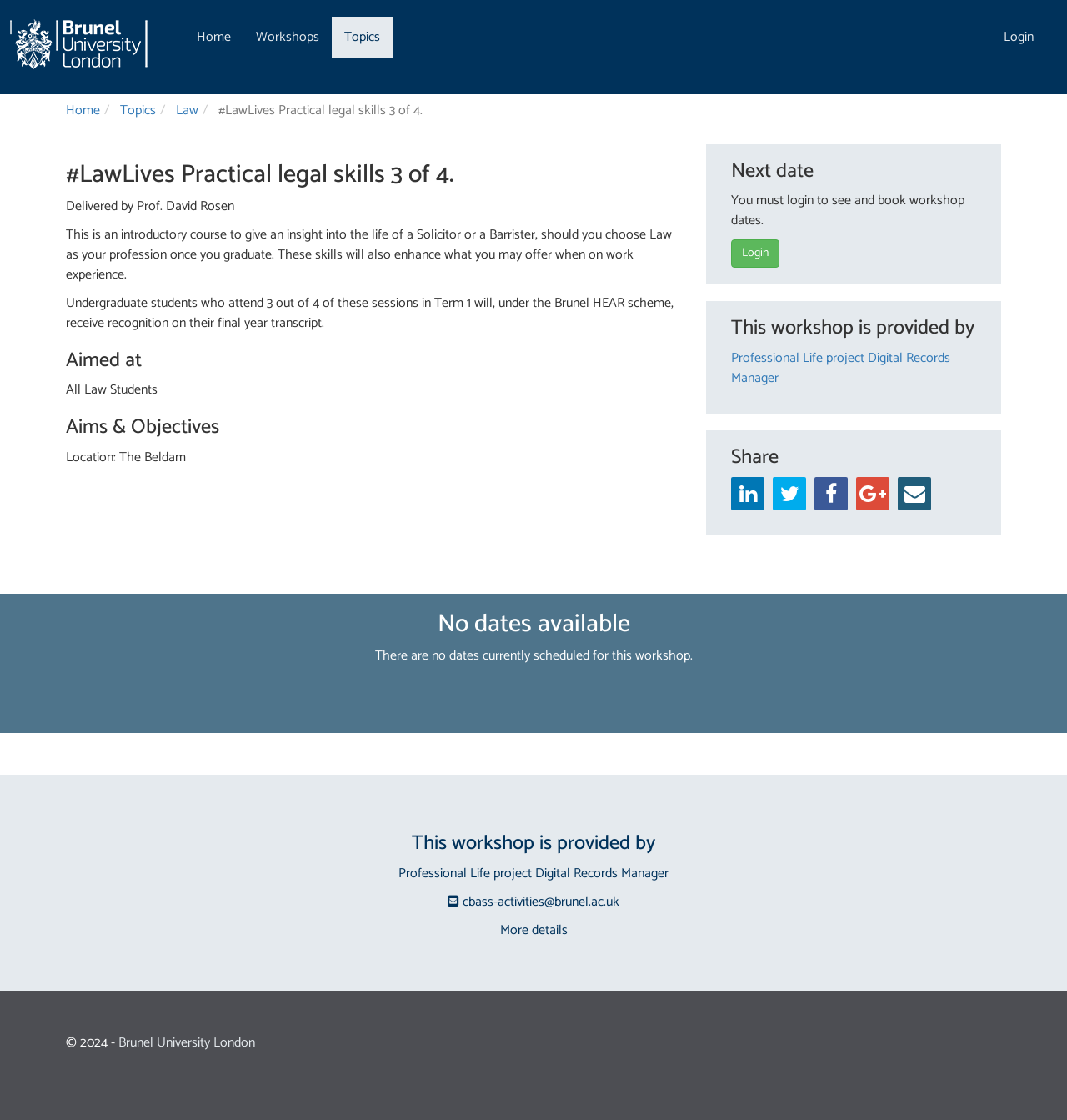Using the information in the image, could you please answer the following question in detail:
What is the name of the workshop?

The name of the workshop can be found in the heading element with the text '#LawLives Practical legal skills 3 of 4.' which is located at the top of the webpage.